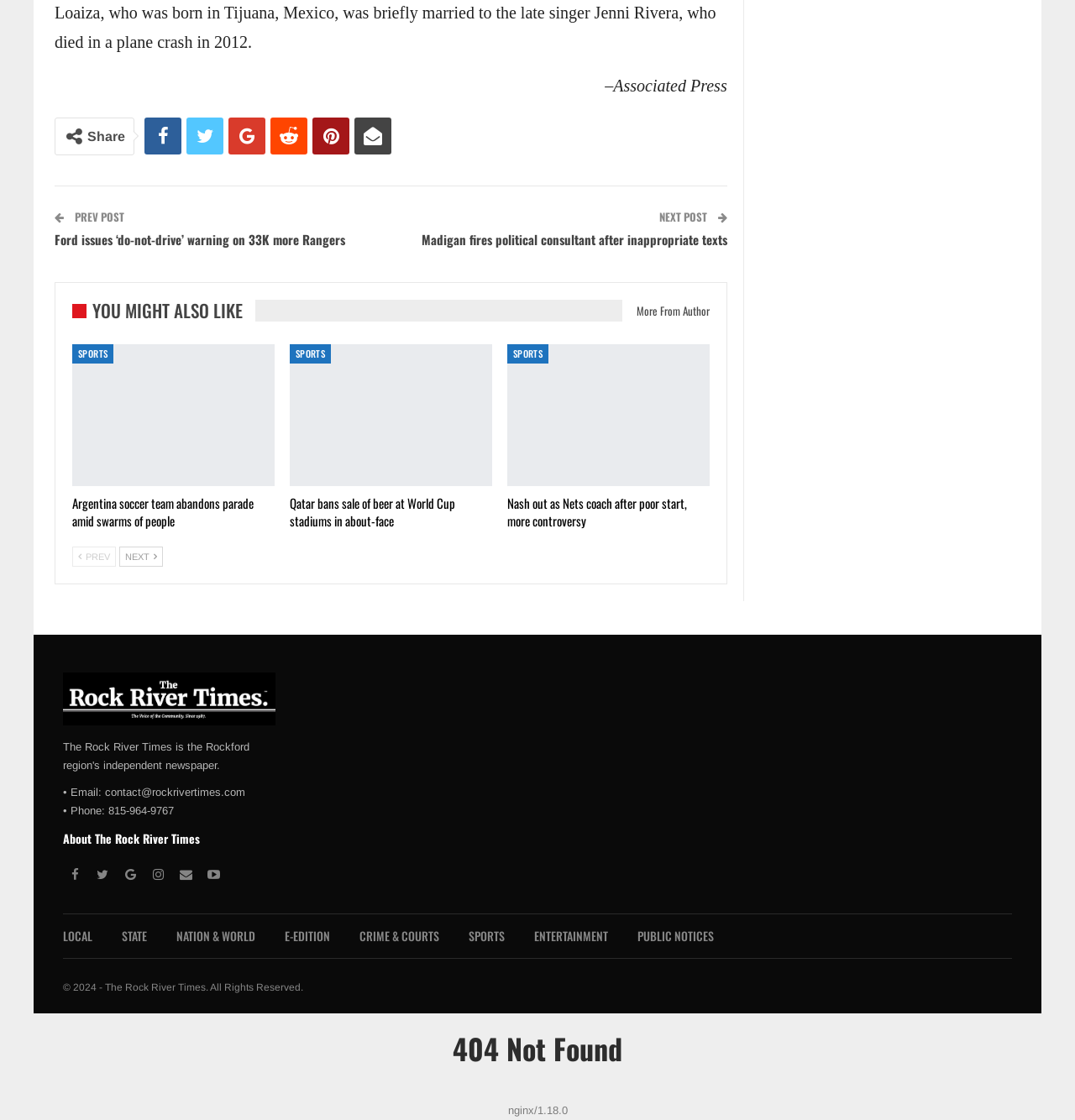Please give a succinct answer using a single word or phrase:
What is the name of the late singer mentioned in the article?

Jenni Rivera